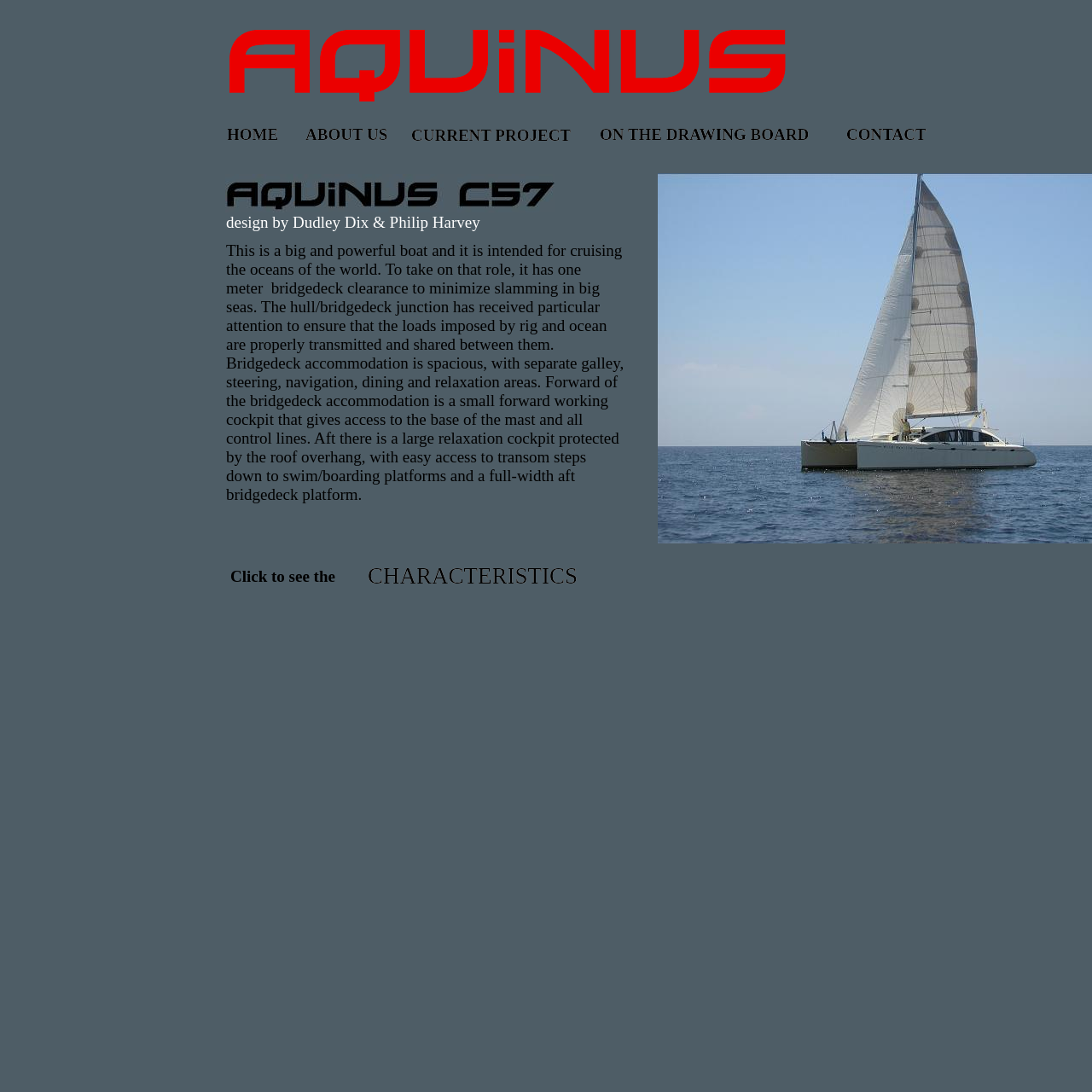Identify the bounding box for the described UI element. Provide the coordinates in (top-left x, top-left y, bottom-right x, bottom-right y) format with values ranging from 0 to 1: HOME

[0.208, 0.12, 0.255, 0.148]